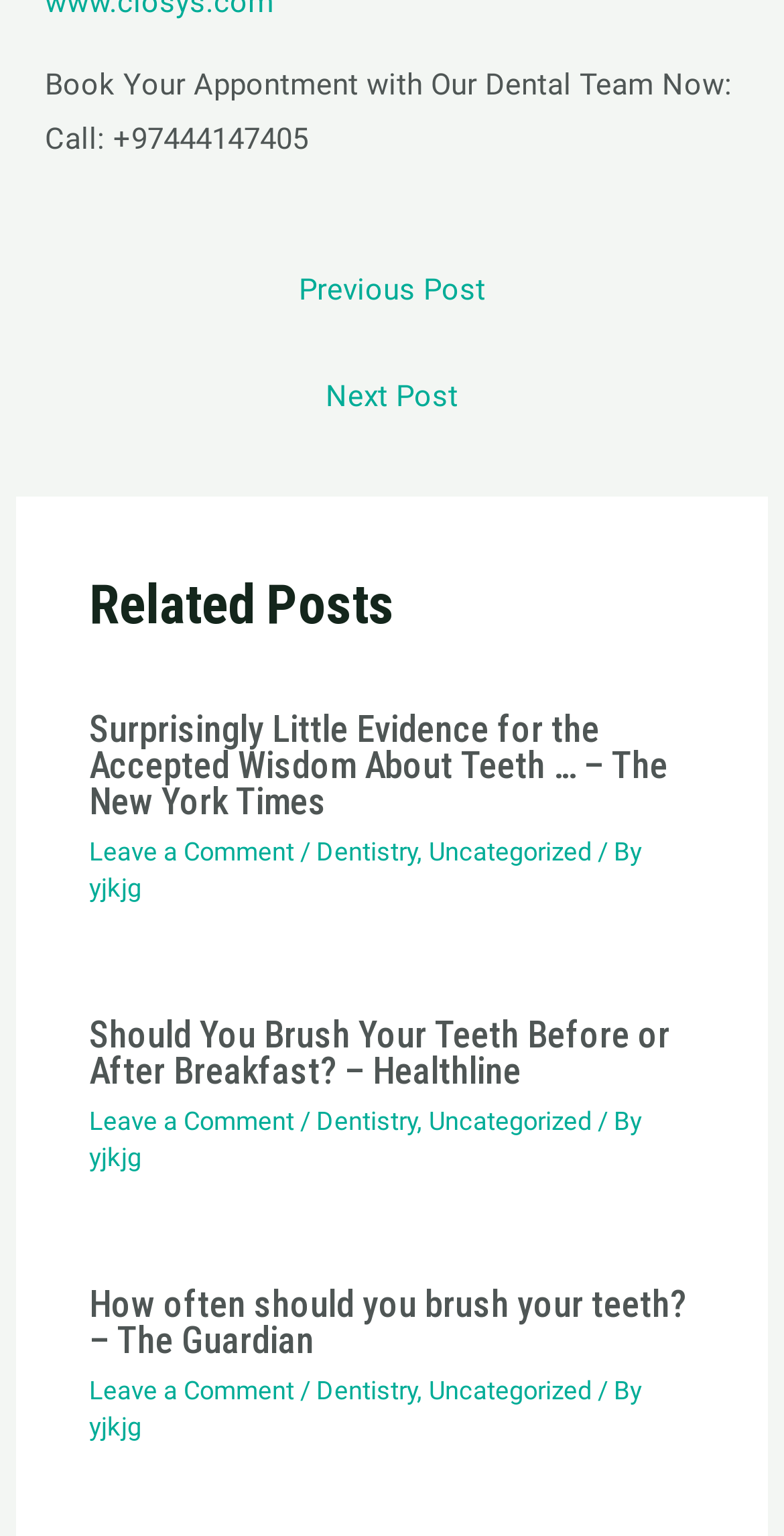What is the purpose of the navigation section at the top of the webpage?
Using the image, provide a concise answer in one word or a short phrase.

To navigate to previous or next post